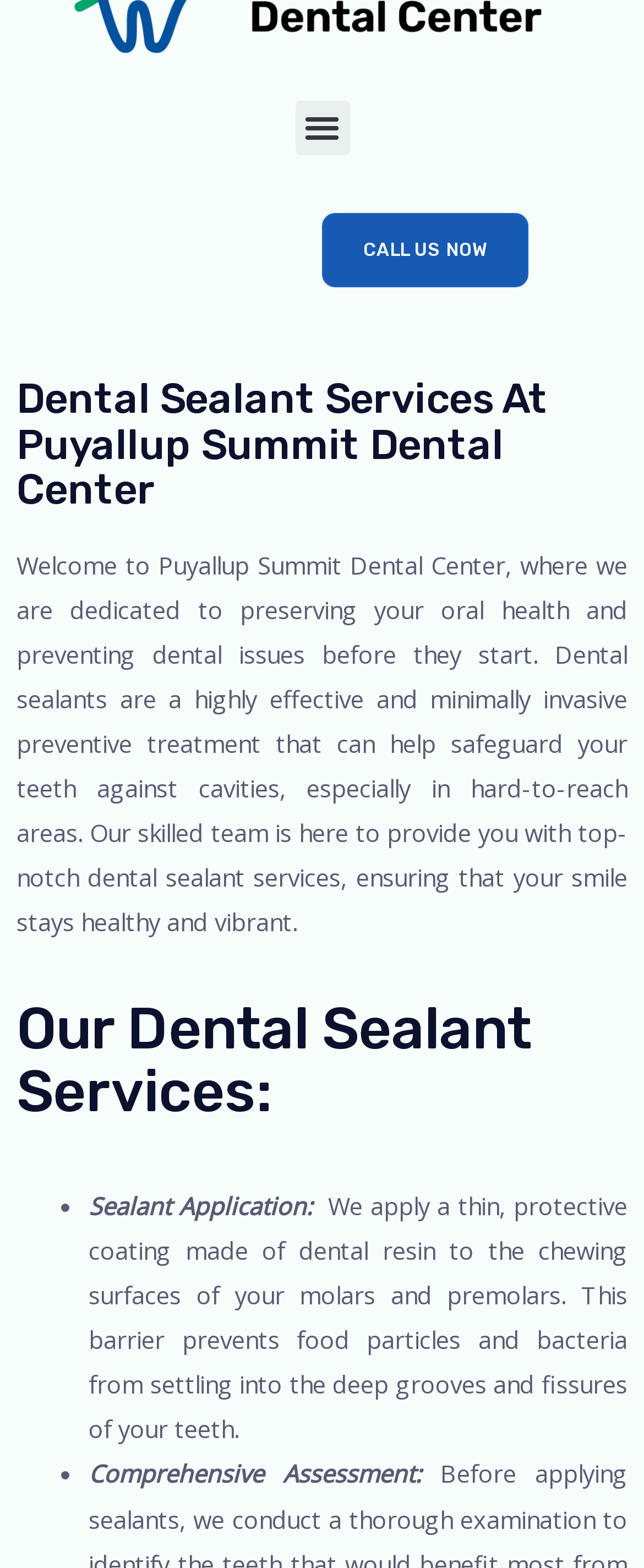Observe the image and answer the following question in detail: What is applied to the chewing surfaces of teeth?

According to the webpage, a thin, protective coating made of dental resin is applied to the chewing surfaces of molars and premolars during the sealant application process.